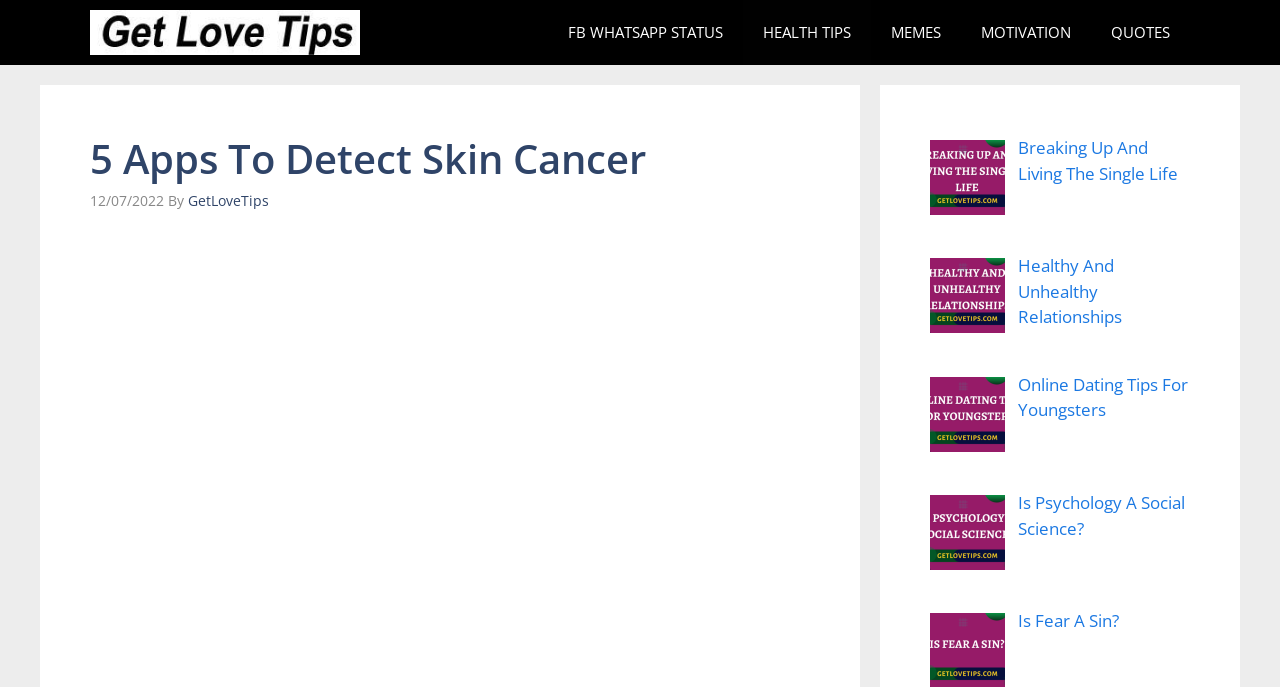Provide the bounding box coordinates for the UI element described in this sentence: "Healthy and Unhealthy Relationships". The coordinates should be four float values between 0 and 1, i.e., [left, top, right, bottom].

[0.795, 0.37, 0.876, 0.478]